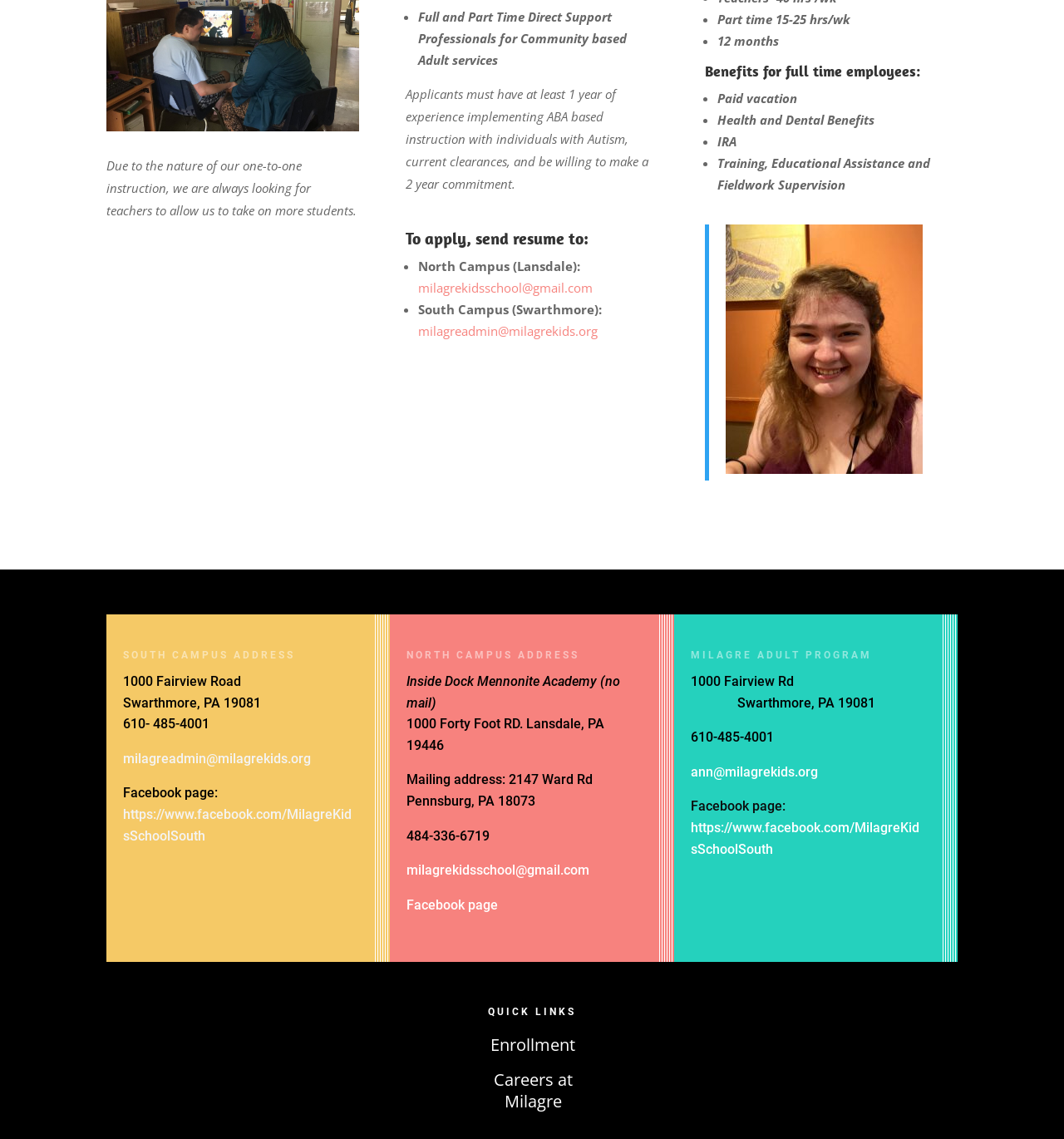Given the description "https://www.facebook.com/MilagreKidsSchoolSouth", determine the bounding box of the corresponding UI element.

[0.116, 0.708, 0.33, 0.741]